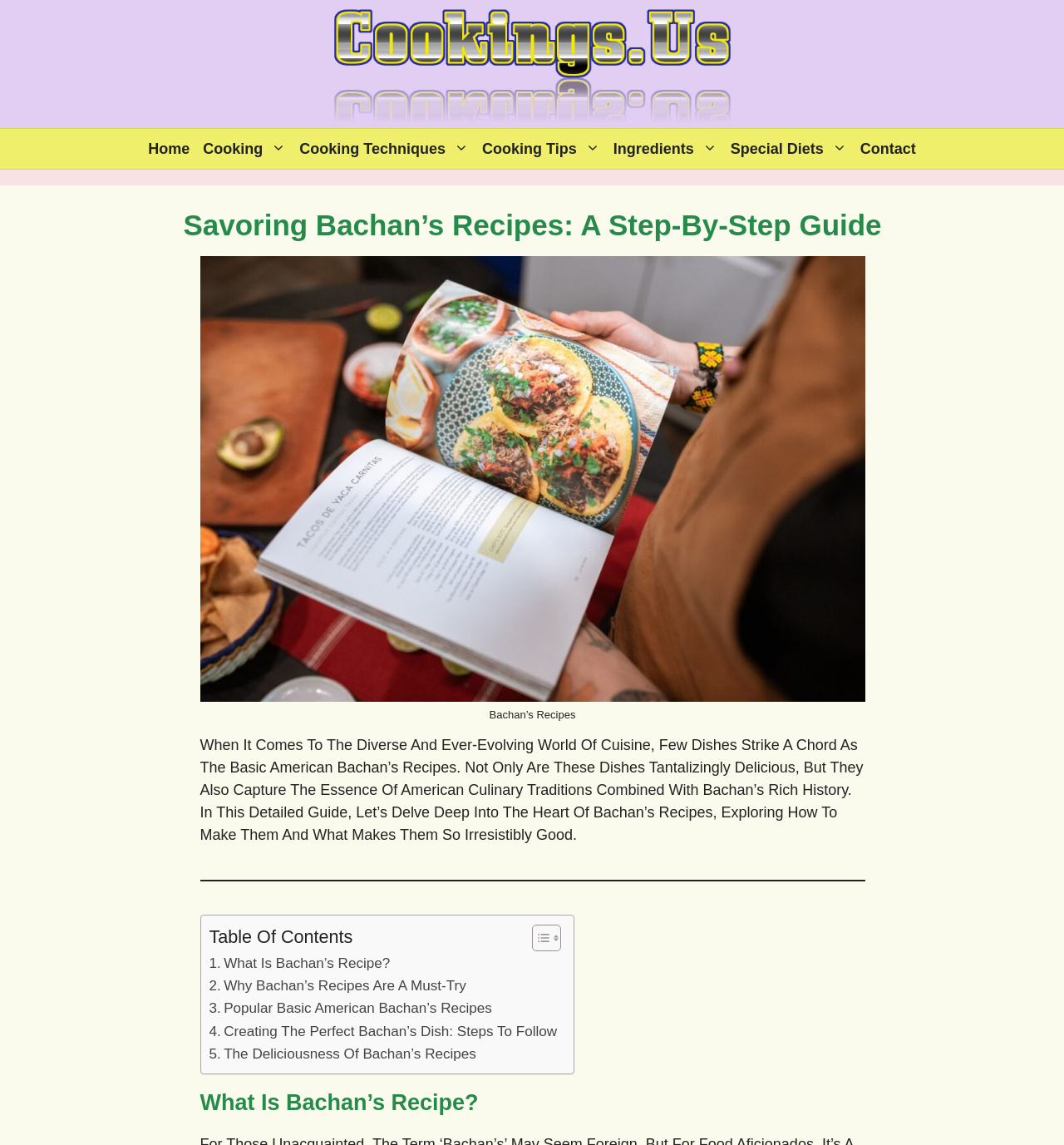Extract the text of the main heading from the webpage.

Savoring Bachan’s Recipes: A Step-By-Step Guide